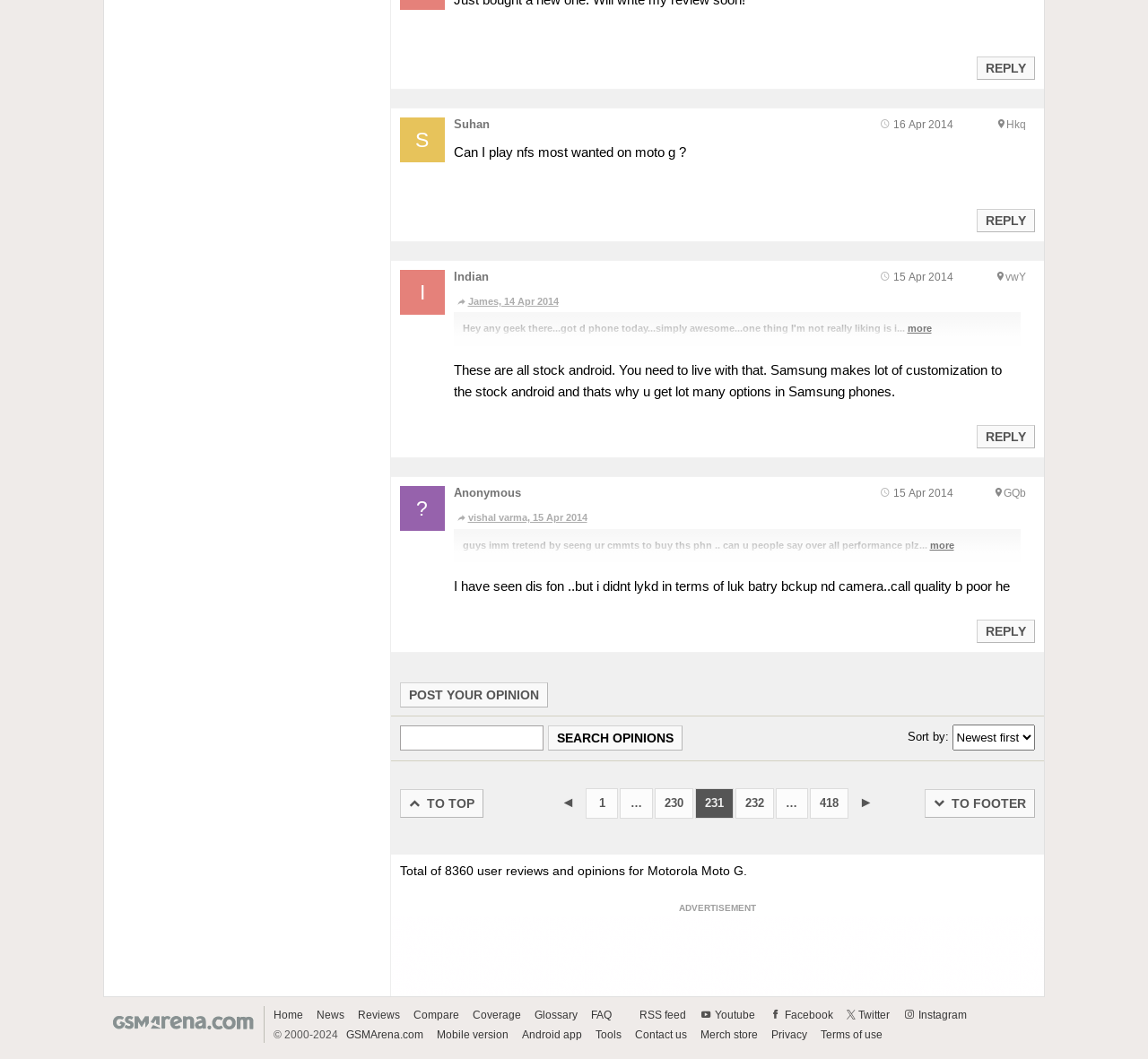What is the date of the first comment?
Please provide a comprehensive and detailed answer to the question.

I looked at the text next to the first 'Reply to this post' button, which says '16 Apr 2014', indicating the date of the first comment.